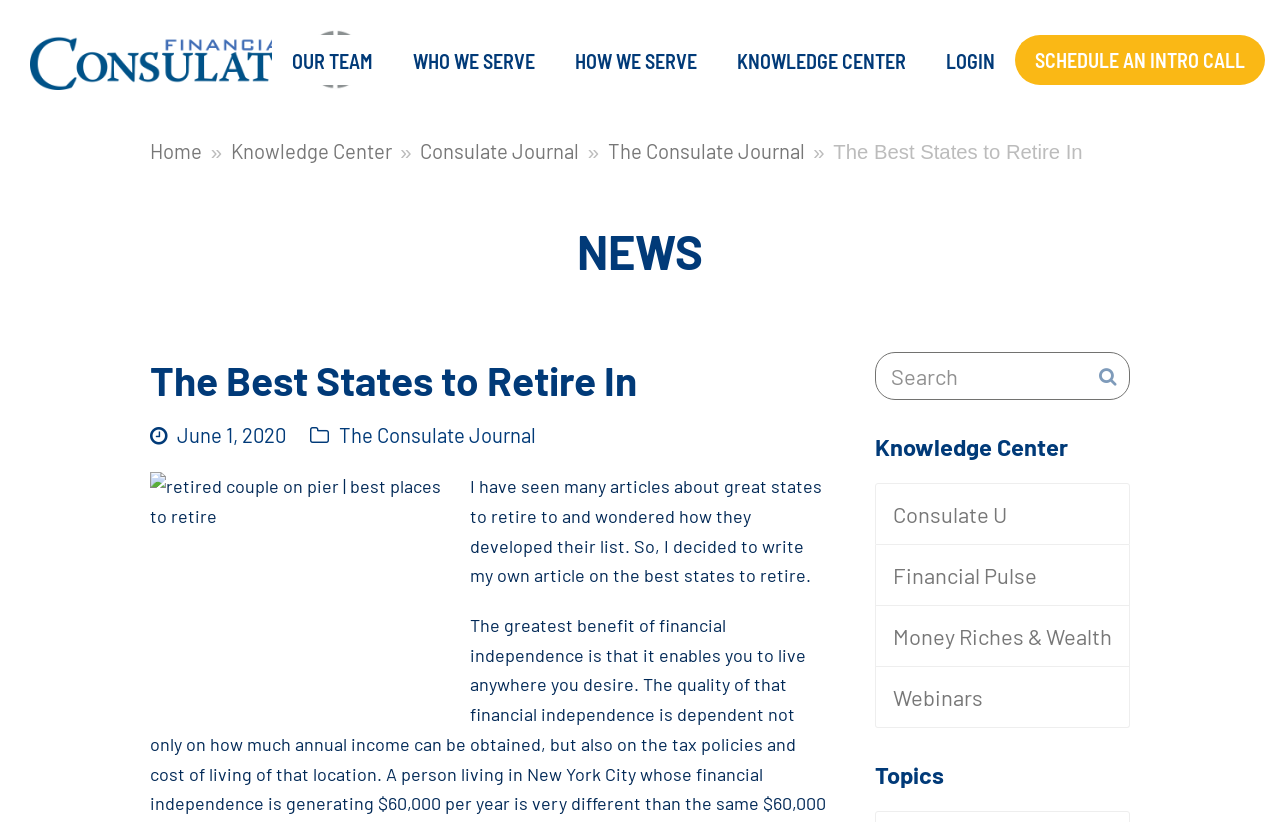Identify the bounding box coordinates for the UI element described as follows: "How We Serve". Ensure the coordinates are four float numbers between 0 and 1, formatted as [left, top, right, bottom].

[0.438, 0.043, 0.556, 0.103]